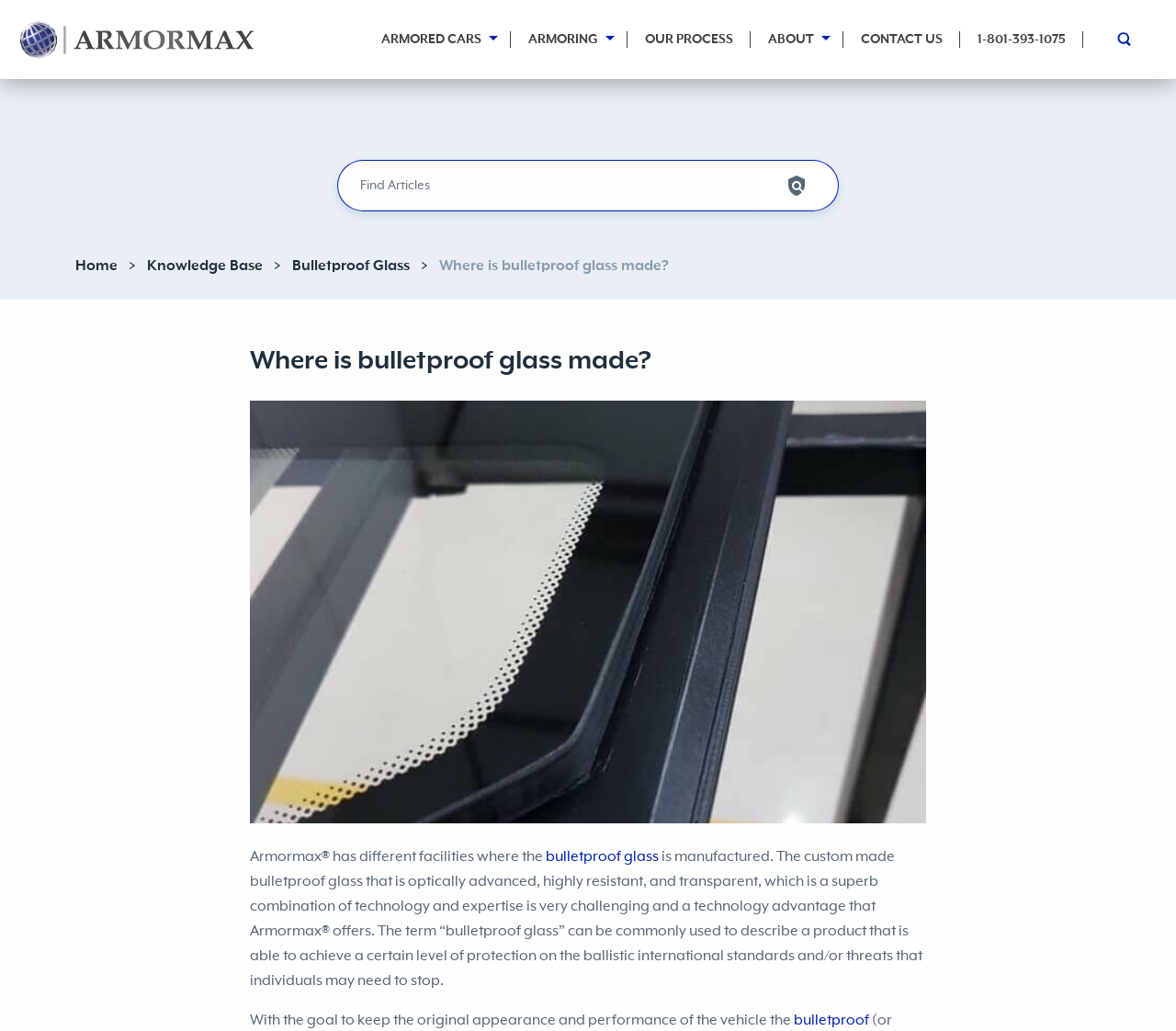Please answer the following question as detailed as possible based on the image: 
What is the facility where the bulletproof glass is manufactured?

The webpage mentions that Armormax has different facilities where the bulletproof glass is manufactured, but it does not specify the exact locations of these facilities.